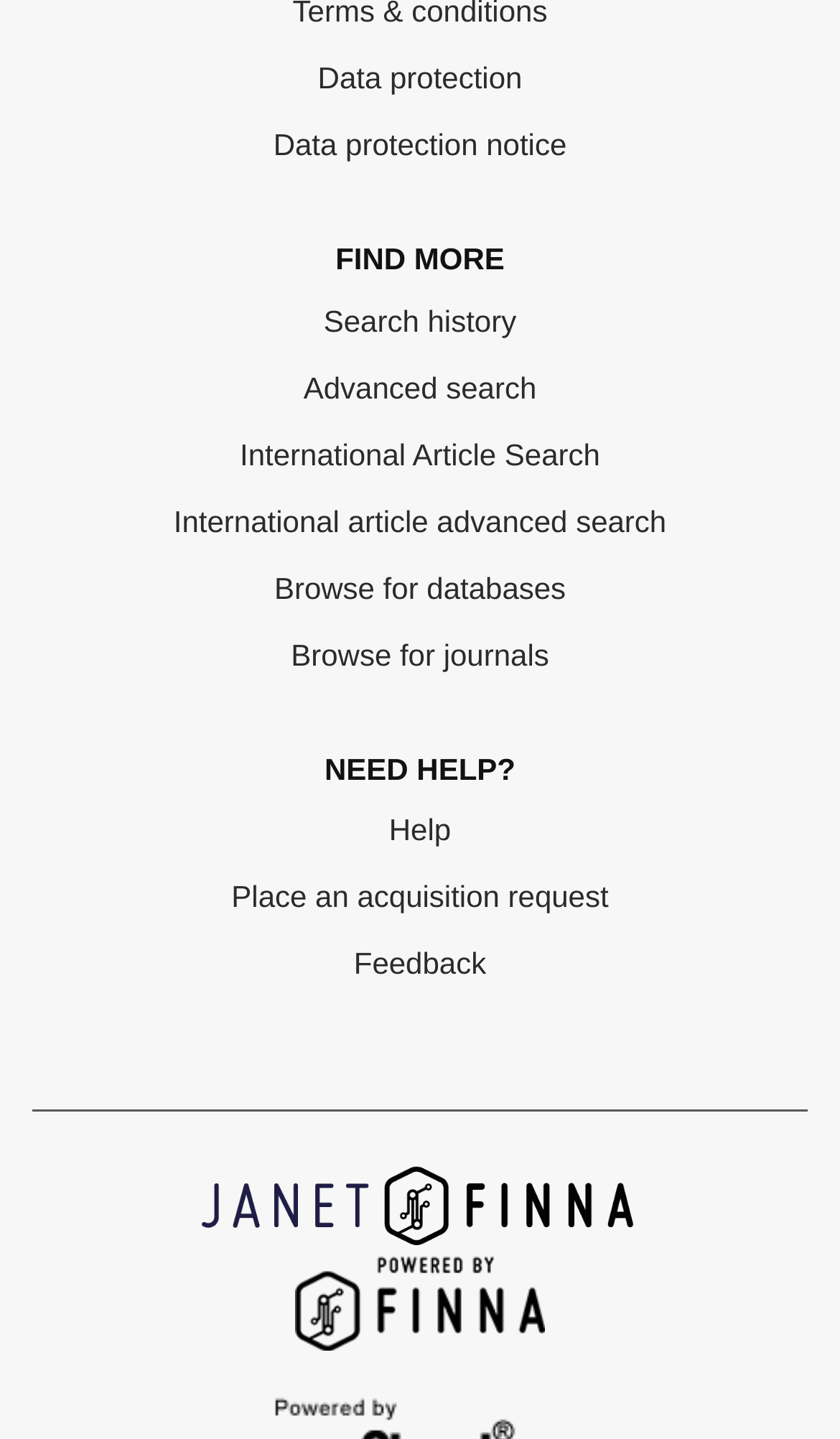What is the logo at the top-right corner of the page?
Please provide a comprehensive answer based on the information in the image.

The logo at the top-right corner of the page is the 'kirjasto-logo', which is an image element with a bounding box coordinate of [0.214, 0.804, 0.786, 0.871].